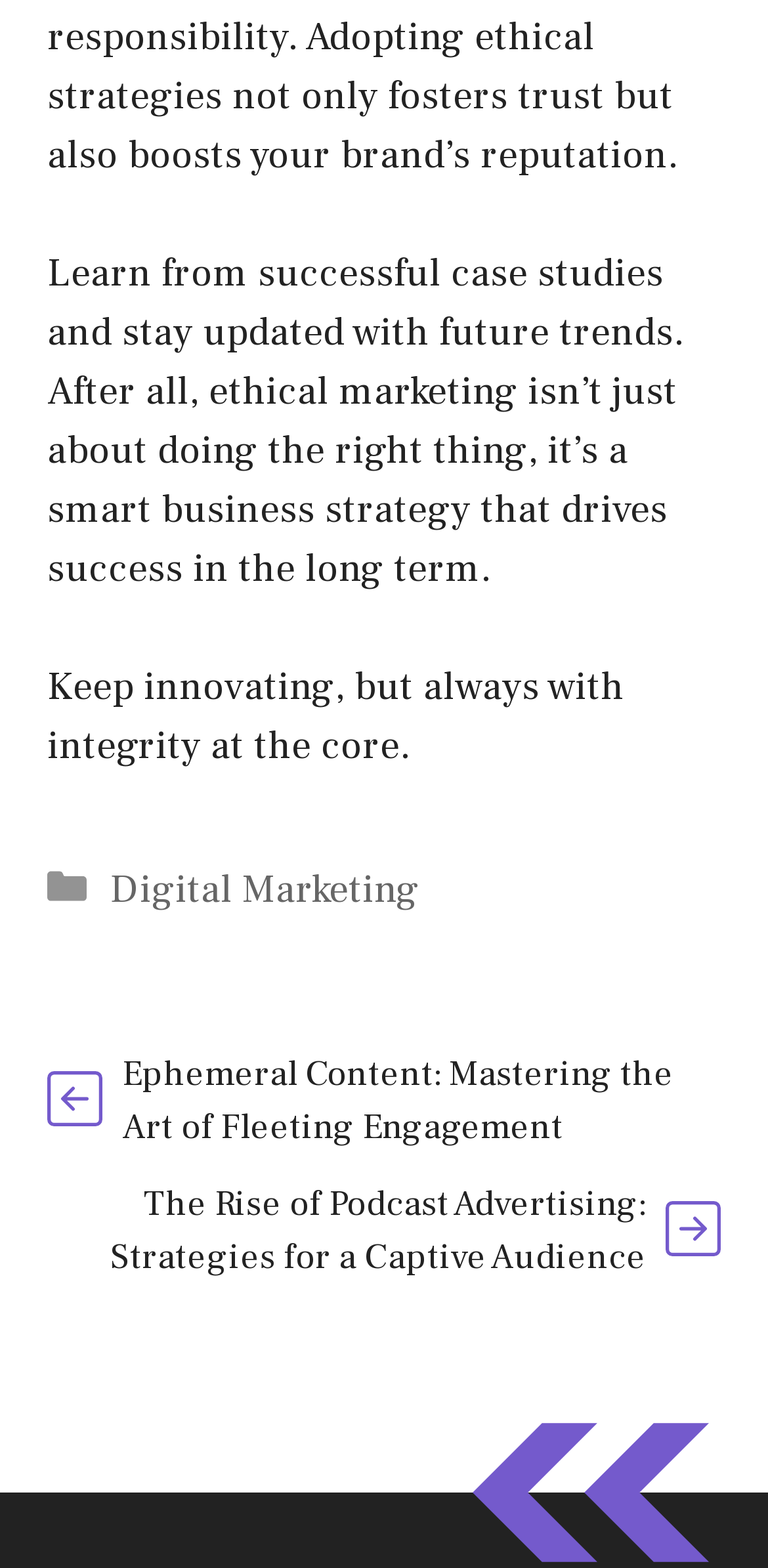Using the image as a reference, answer the following question in as much detail as possible:
How many image elements are there on this webpage?

There are two image elements on this webpage, one is a child element of a link element with an empty text, and the other is a child element of another link element with an empty text.